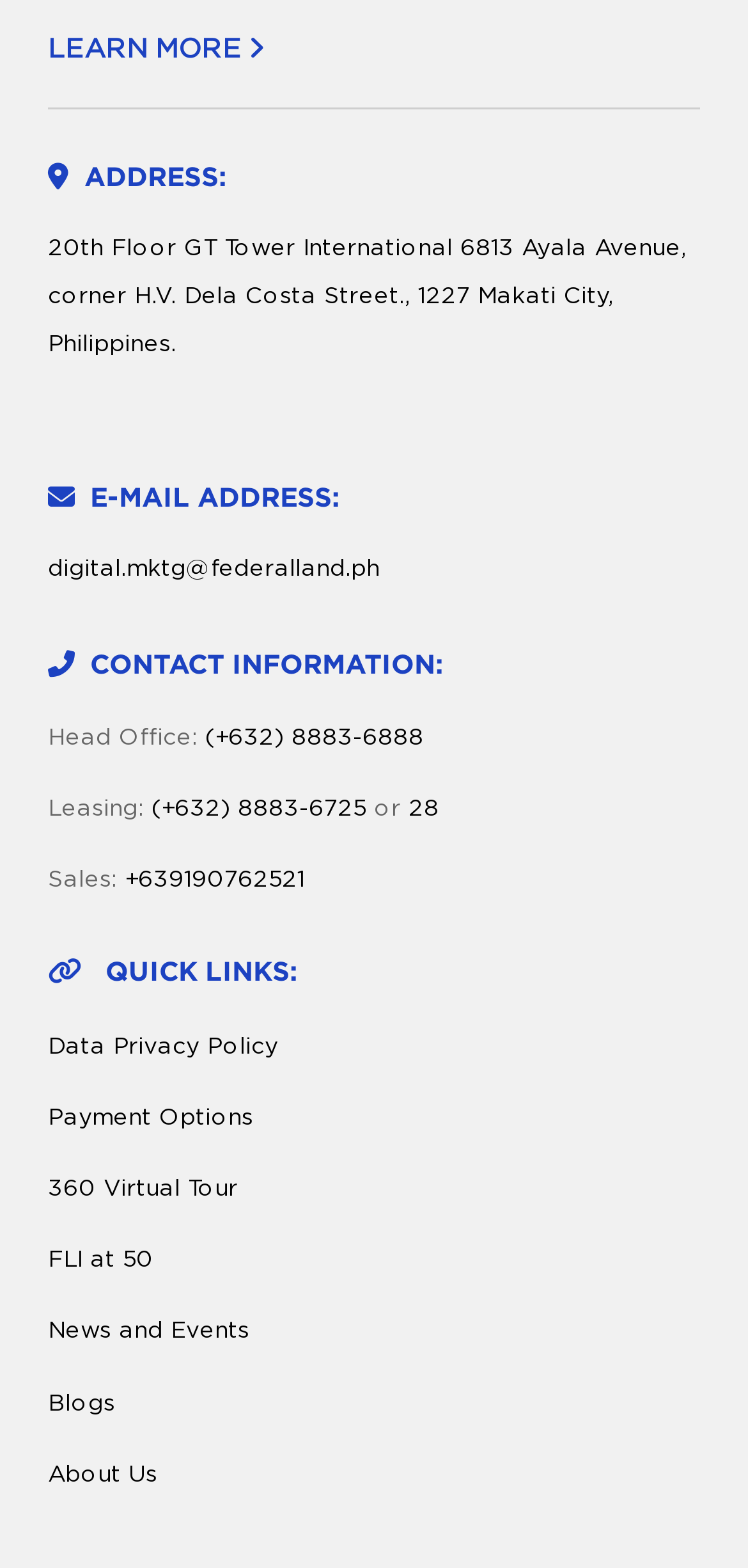Please determine the bounding box coordinates of the element to click in order to execute the following instruction: "view fishing report". The coordinates should be four float numbers between 0 and 1, specified as [left, top, right, bottom].

None